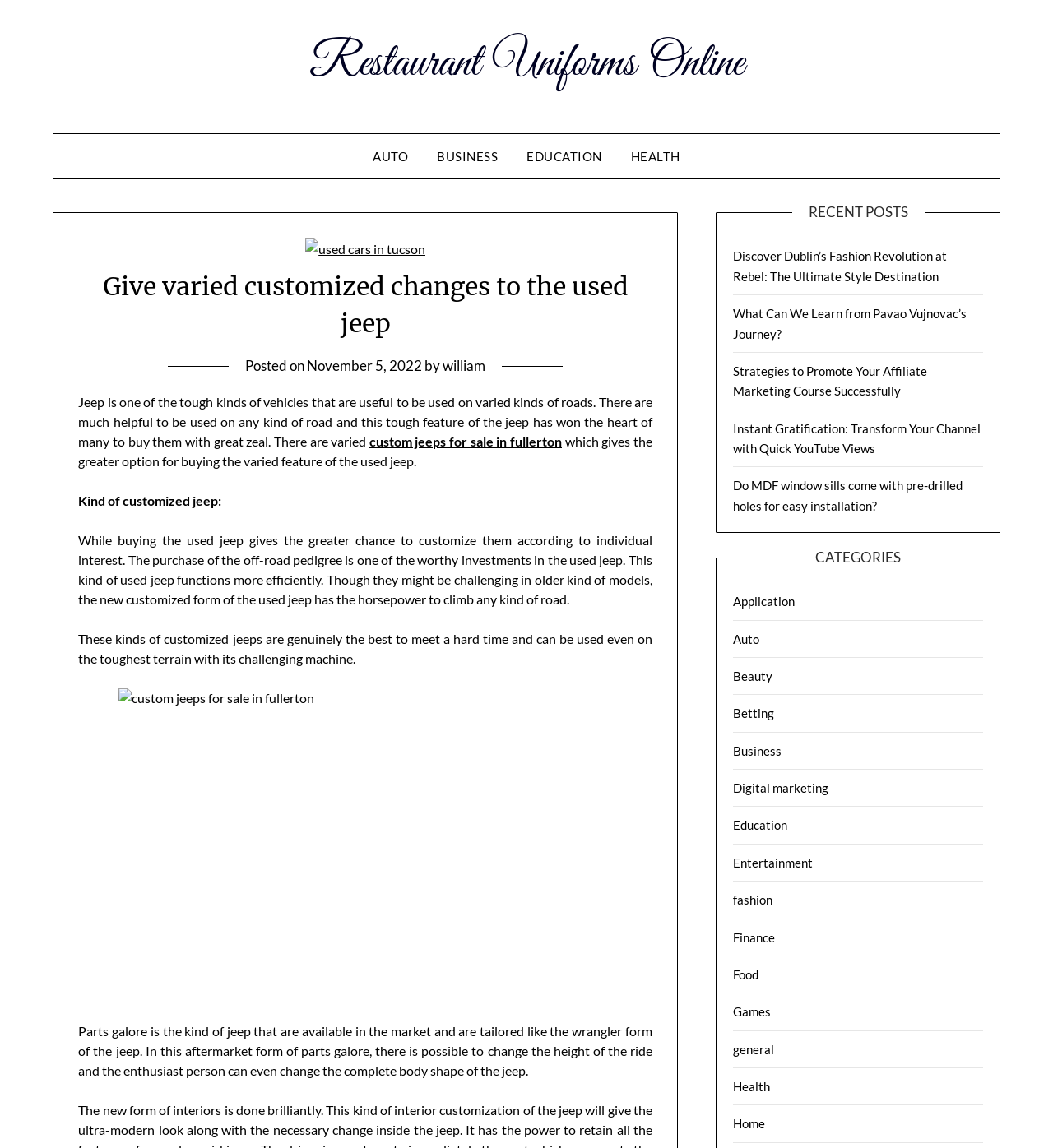Determine the bounding box coordinates of the area to click in order to meet this instruction: "Explore the 'RECENT POSTS' section".

[0.752, 0.177, 0.878, 0.193]